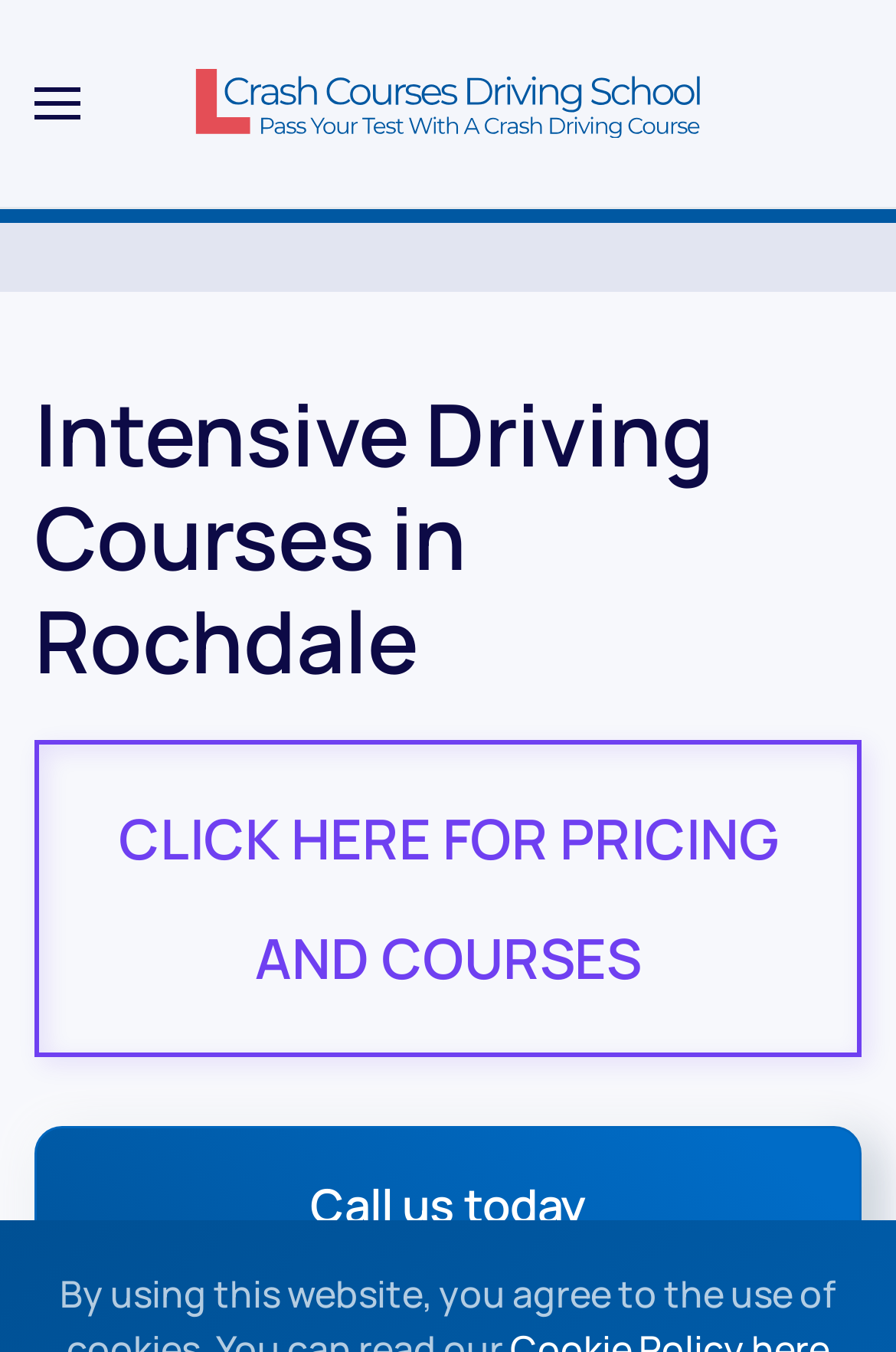Locate and generate the text content of the webpage's heading.

Intensive Driving Courses in Rochdale